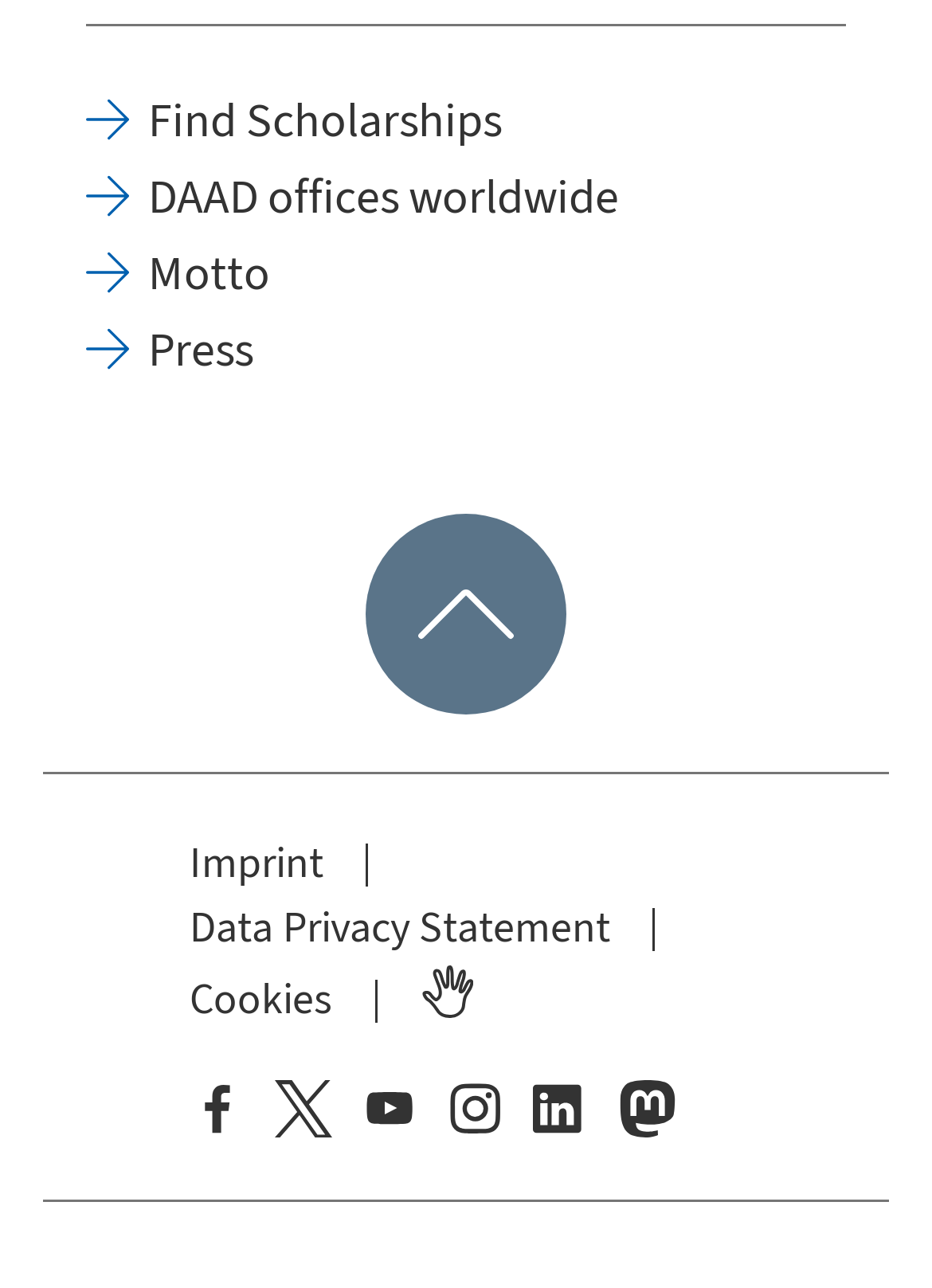Please specify the bounding box coordinates of the clickable region necessary for completing the following instruction: "View DAAD offices worldwide". The coordinates must consist of four float numbers between 0 and 1, i.e., [left, top, right, bottom].

[0.092, 0.124, 0.908, 0.183]